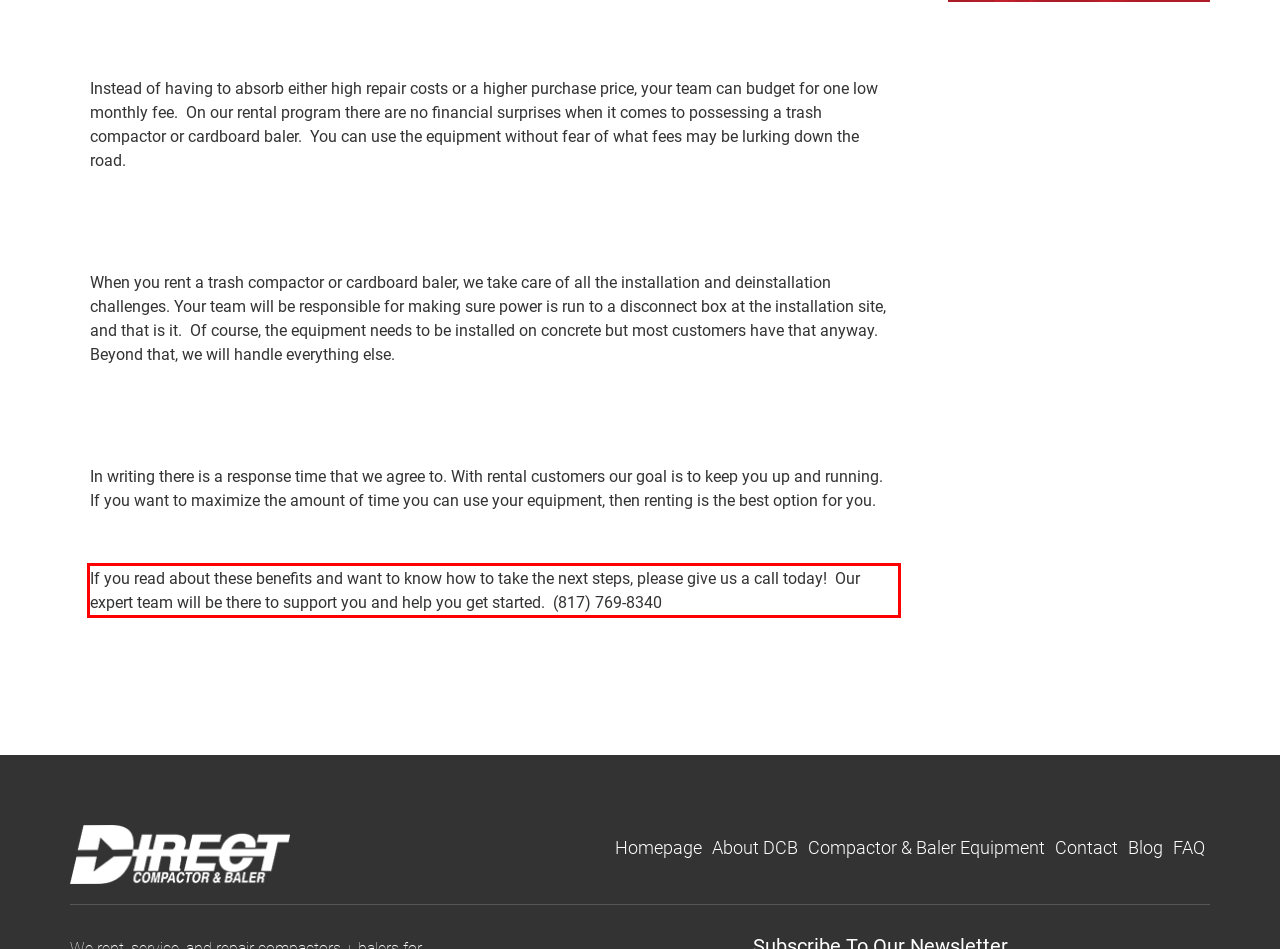Given a screenshot of a webpage with a red bounding box, extract the text content from the UI element inside the red bounding box.

If you read about these benefits and want to know how to take the next steps, please give us a call today! Our expert team will be there to support you and help you get started. (817) 769-8340